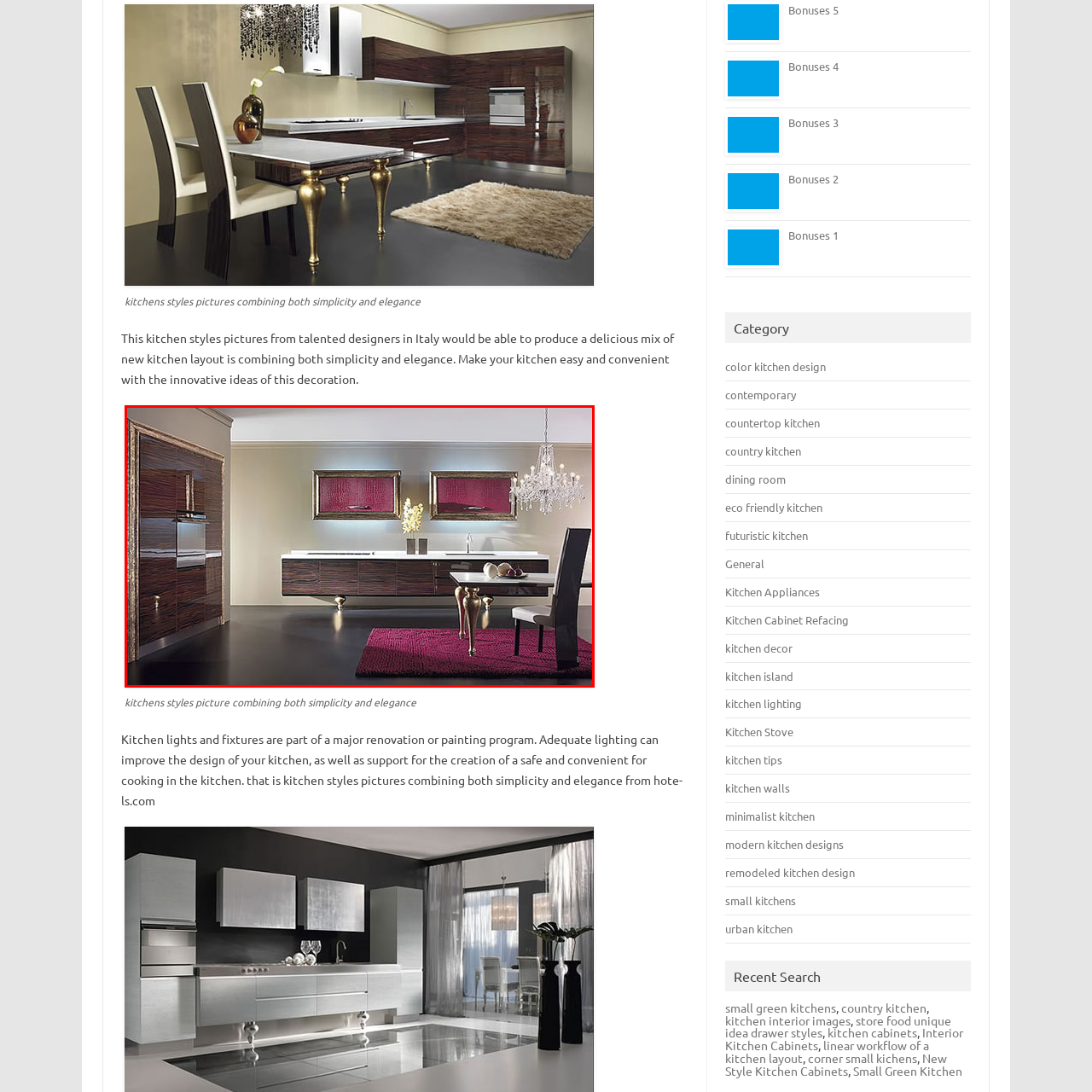What type of chairs are used in the dining area?
Look at the image inside the red bounding box and craft a detailed answer using the visual details you can see.

The caption describes the dining table as elegantly styled with minimalist black chairs, implying that the chairs are of a minimalist design and black in color.